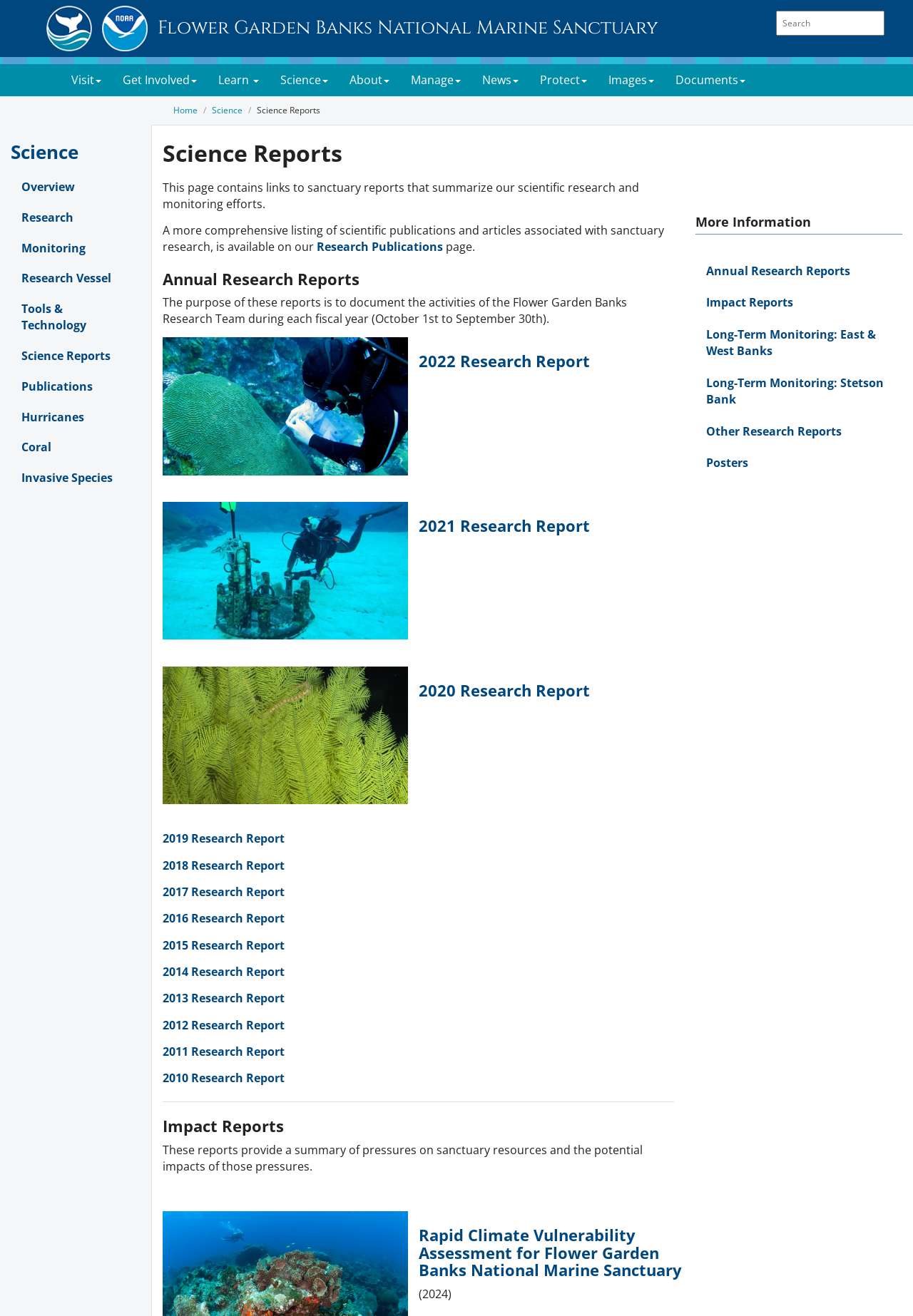What is the topic of the research report with the most recent year?
Based on the image, answer the question with a single word or brief phrase.

2022 Research Report